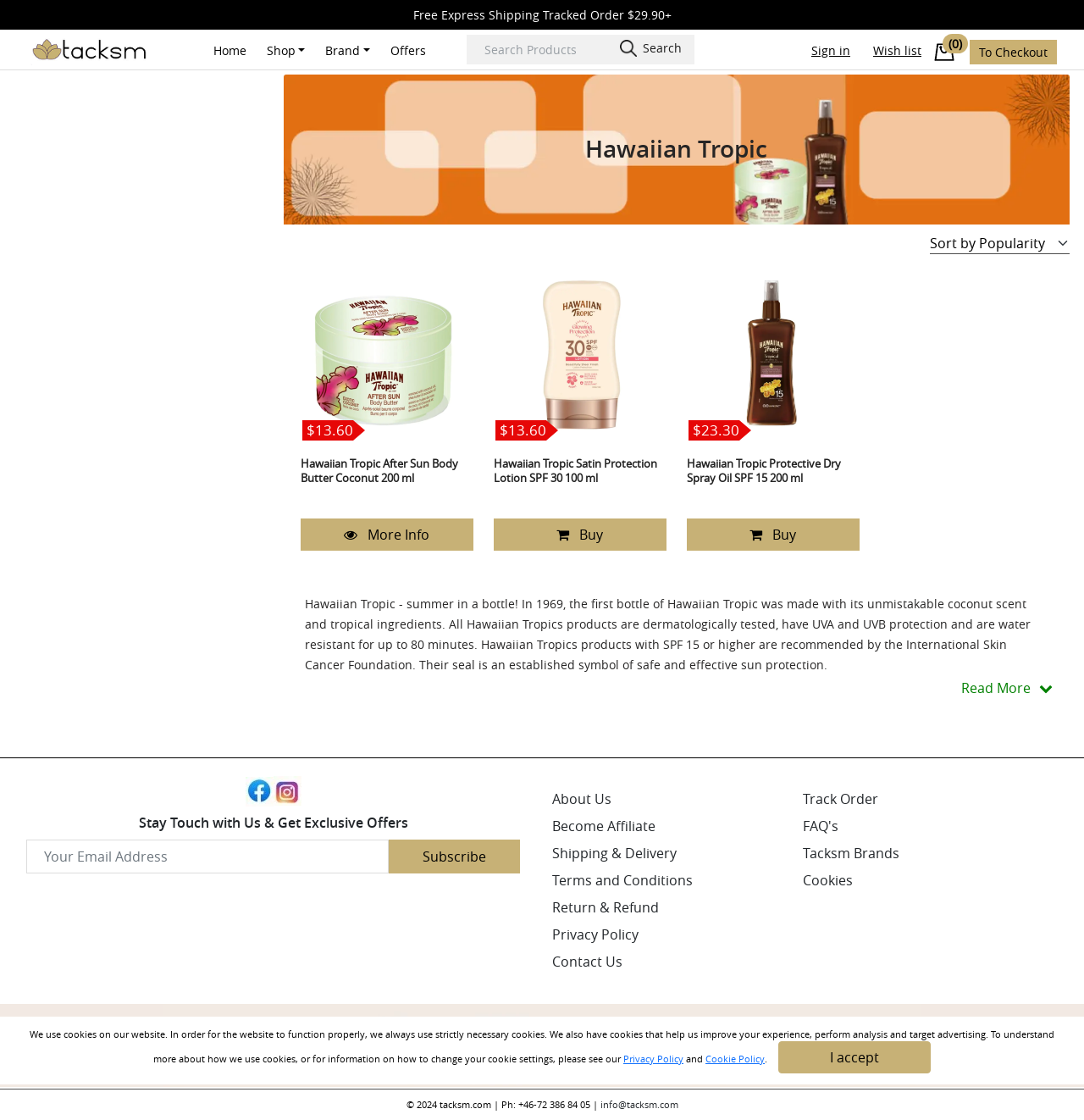Pinpoint the bounding box coordinates of the clickable area necessary to execute the following instruction: "View Hawaiian Tropic After Sun Body Butter Coconut 200 ml product". The coordinates should be given as four float numbers between 0 and 1, namely [left, top, right, bottom].

[0.279, 0.311, 0.435, 0.322]